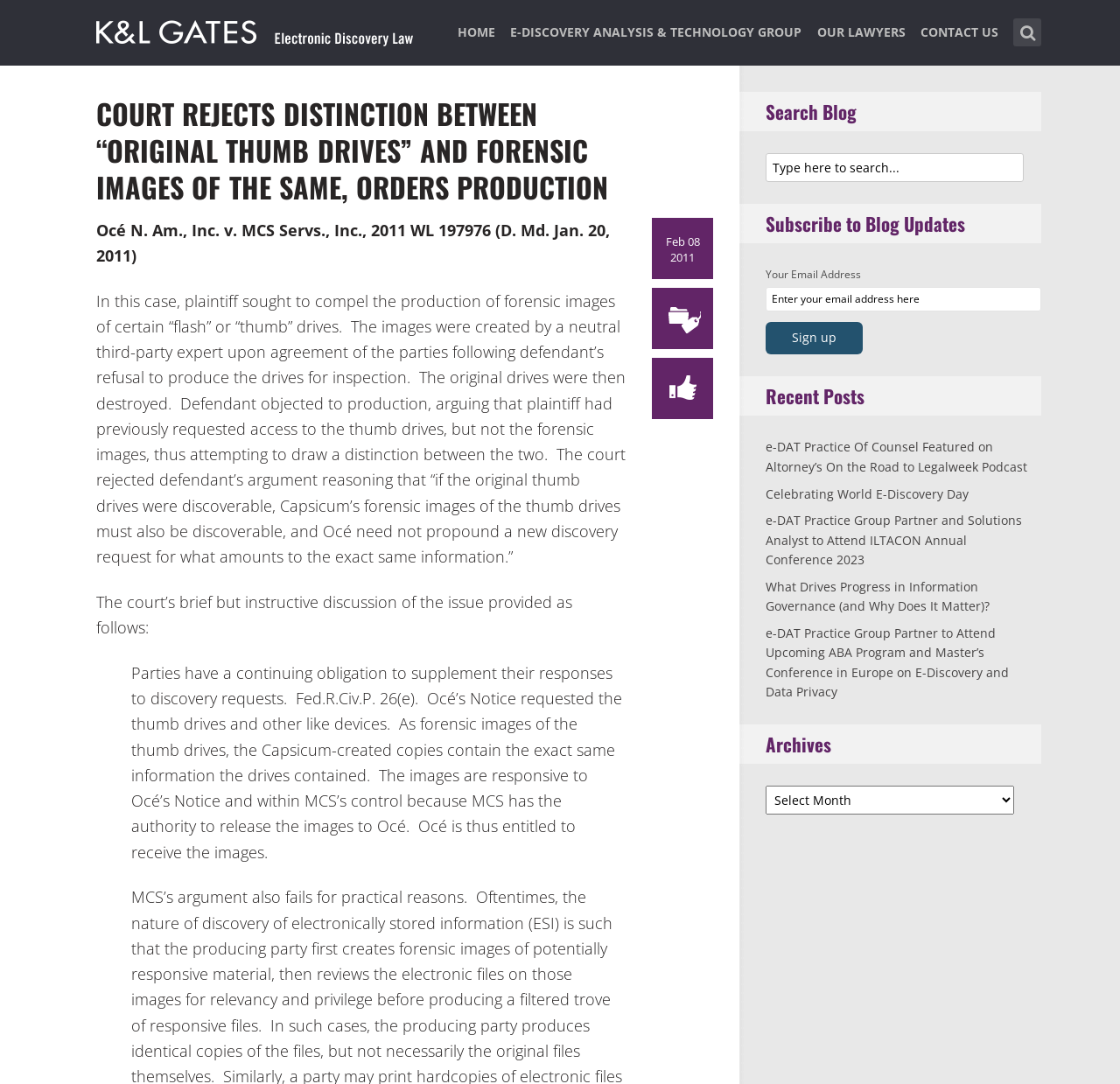Could you specify the bounding box coordinates for the clickable section to complete the following instruction: "Read recent post about e-DAT Practice Of Counsel"?

[0.684, 0.405, 0.917, 0.438]